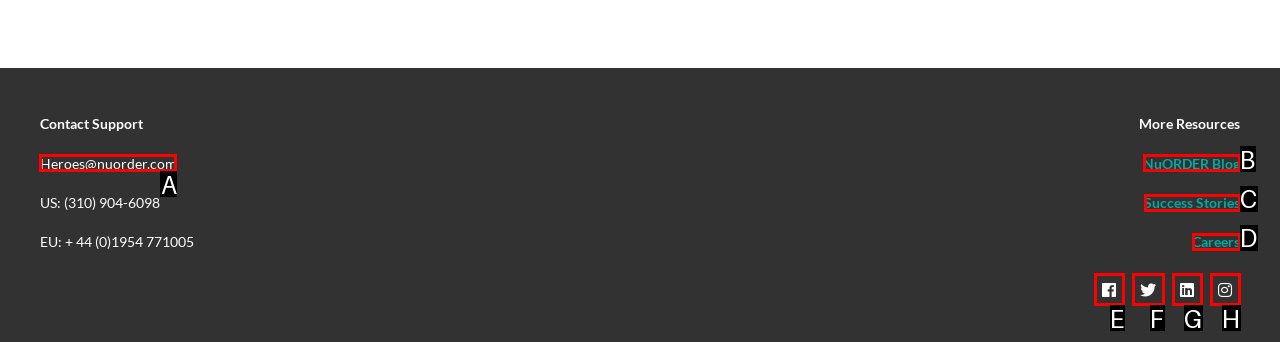Choose the UI element to click on to achieve this task: Contact Support via email. Reply with the letter representing the selected element.

A